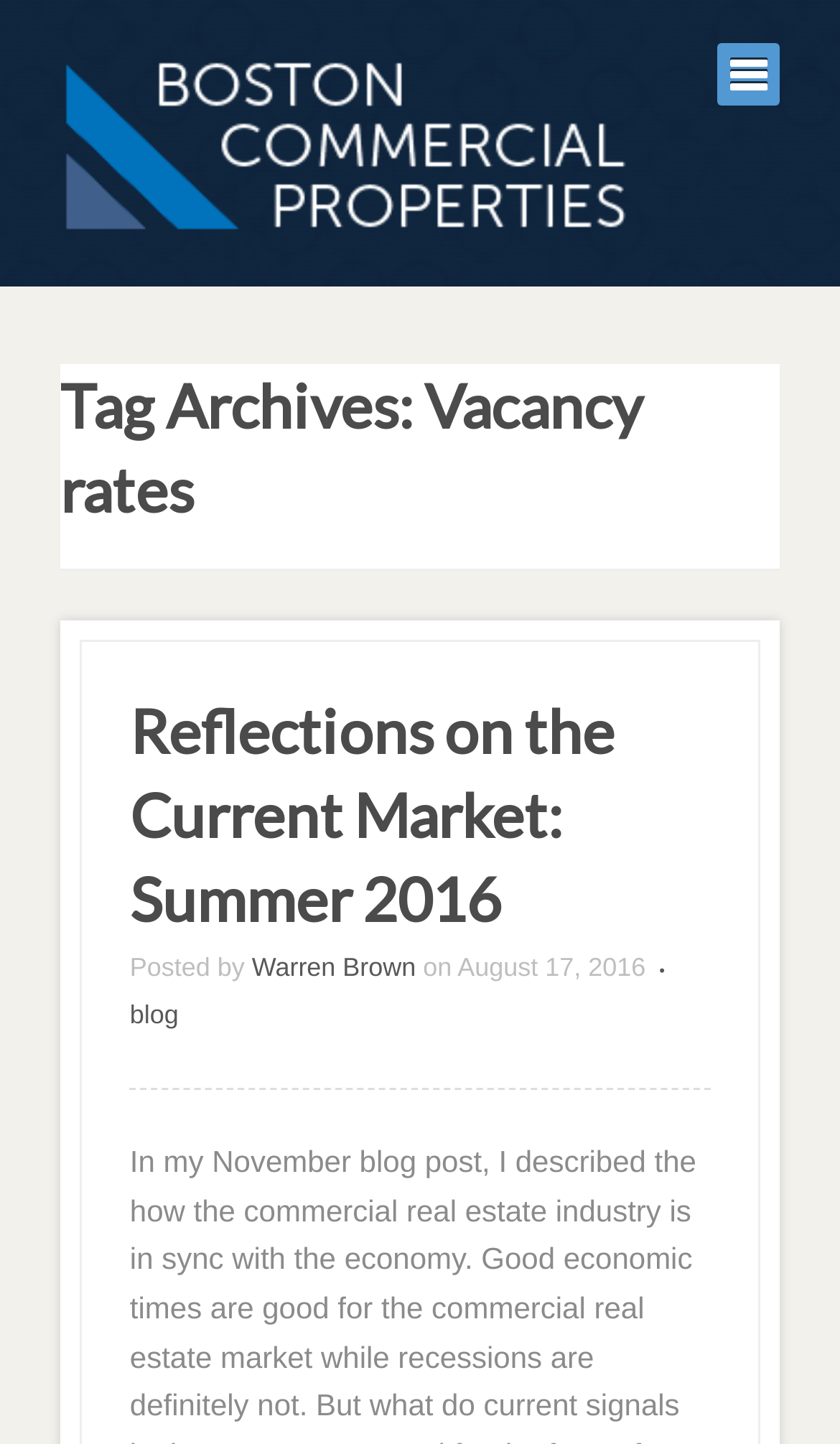Offer a detailed account of what is visible on the webpage.

The webpage is about vacancy rates in Boston commercial properties. At the top, there is a logo and a link to "Boston Commercial Properties" positioned on the left side of the page. Below the logo, there is a header section with a title "Tag Archives: Vacancy rates" that spans most of the page width.

The main content area is divided into sections, with the first section having a heading "Reflections on the Current Market: Summer 2016" positioned on the left side of the page. Below the heading, there is a link with the same title, followed by a paragraph of text. The author's name, "Warren Brown", is mentioned, along with the date "August 17, 2016". A bullet point separator is used to separate the metadata from the content. There is also a link to the "blog" section on the right side of the metadata.

Overall, the webpage has a simple layout with a clear hierarchy of headings and content sections.